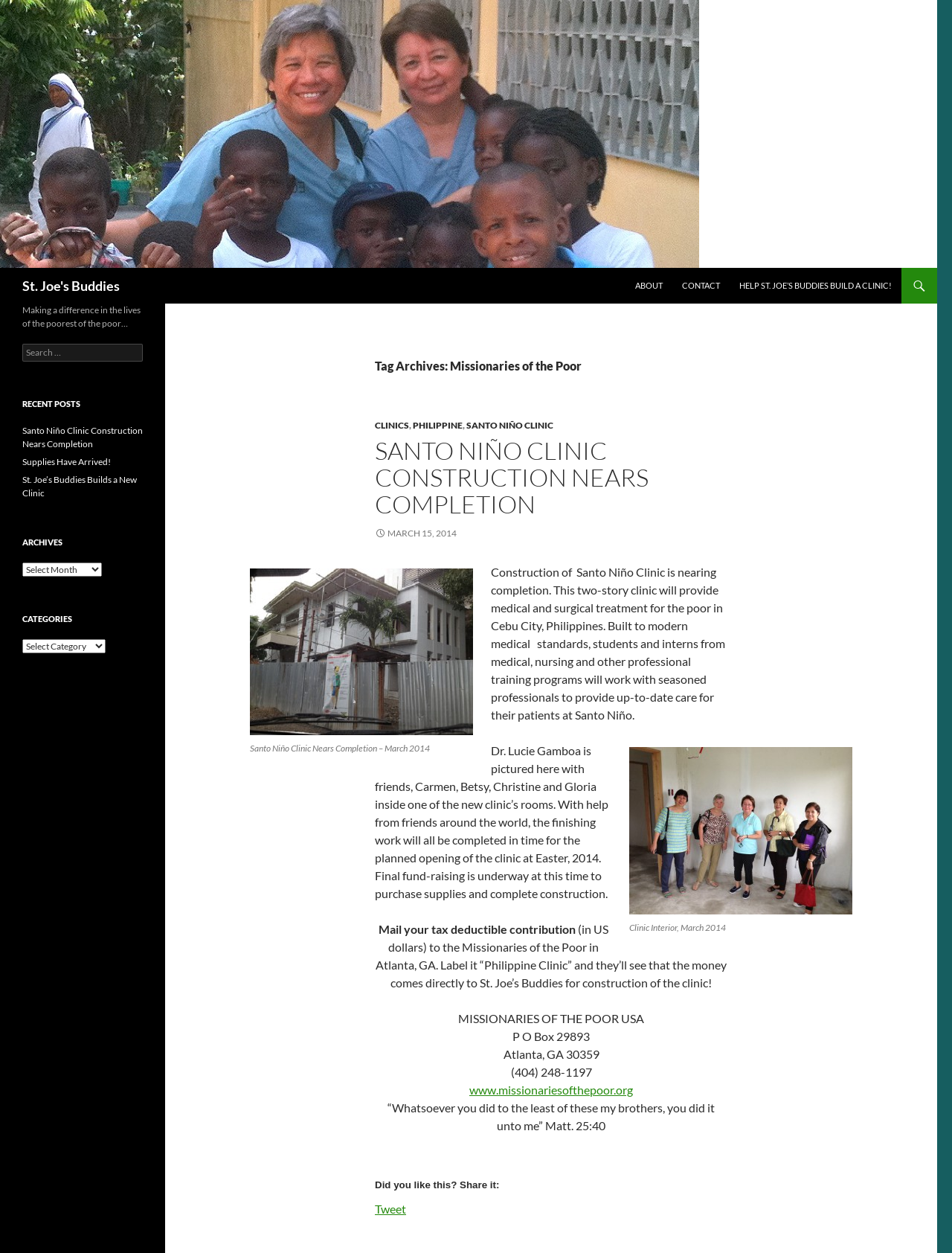Identify the bounding box coordinates of the region that needs to be clicked to carry out this instruction: "Learn about St. Joe's Buddies". Provide these coordinates as four float numbers ranging from 0 to 1, i.e., [left, top, right, bottom].

[0.023, 0.214, 0.126, 0.242]